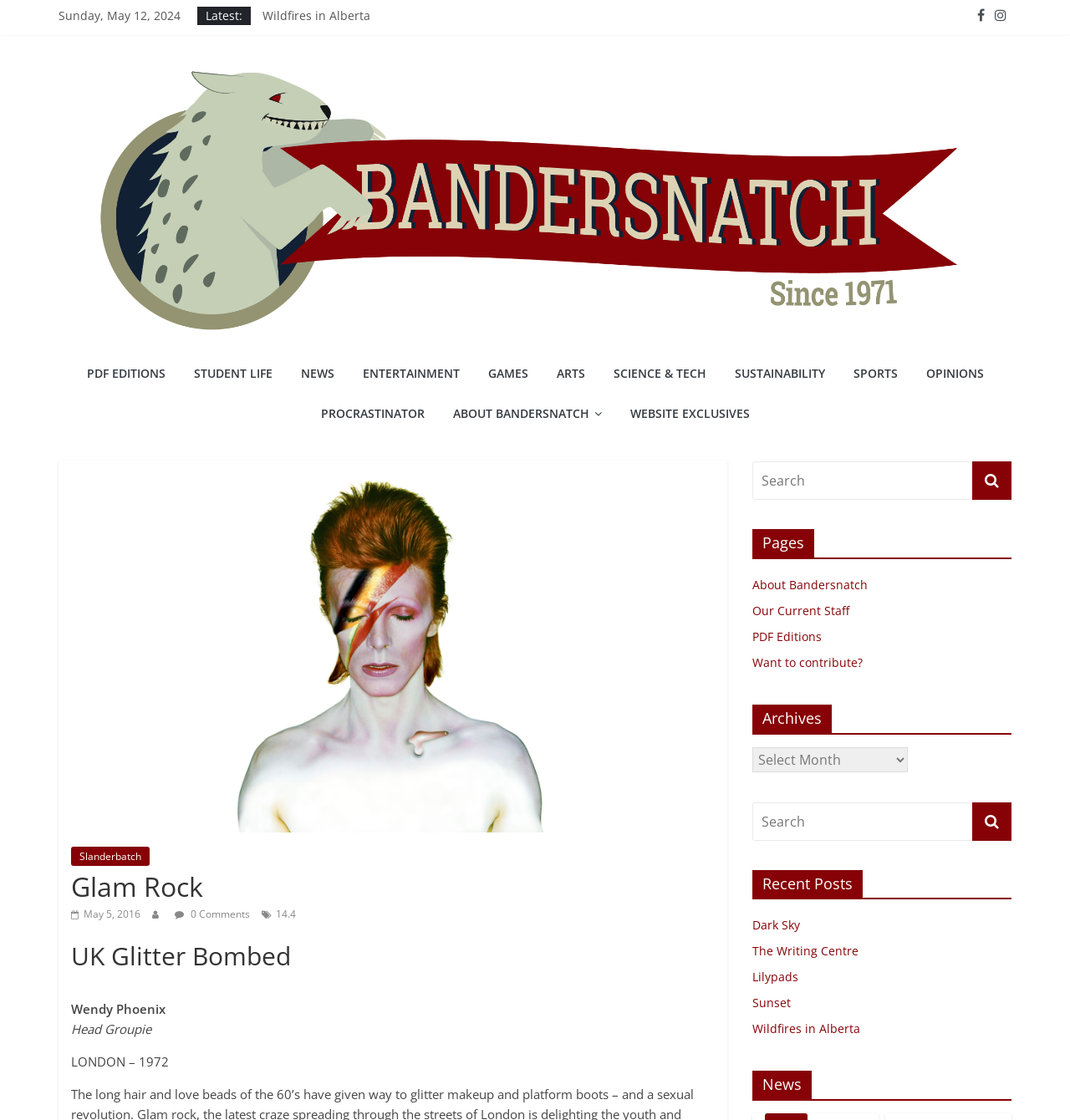Write an extensive caption that covers every aspect of the webpage.

The webpage is titled "Glam Rock – Bandersnatch" and appears to be a news or blog website. At the top, there is a date "Sunday, May 12, 2024" and a label "Latest:". Below this, there are several links to news articles, including "Sunset", "Wildfires in Alberta", "Dark Sky", "The Writing Centre", and "Lilypads". 

To the right of these links, there are two icons, possibly representing social media or sharing options. Below these icons, there is a large banner with a link to "Bandersnatch" and an accompanying image.

The main content of the webpage is divided into several sections. The first section has a heading "Glam Rock" and appears to be an article about the topic. The article has a date "May 5, 2016" and a comment count "0 Comments". There is also a rating or score "14.4" and a heading "UK Glitter Bombed". The article is written by "Wendy Phoenix", who is described as the "Head Groupie", and is dated "LONDON – 1972".

To the right of the main content, there are several complementary sections. The first section has a search bar and a button. The second section has a heading "Pages" and links to "About Bandersnatch", "Our Current Staff", "PDF Editions", and "Want to contribute?". The third section has a heading "Archives" and a dropdown menu. The fourth section has a search bar and a button, similar to the first section. The fifth section has a heading "Recent Posts" and links to several news articles, including "Dark Sky", "The Writing Centre", "Lilypads", "Sunset", and "Wildfires in Alberta". The final section has a heading "News".